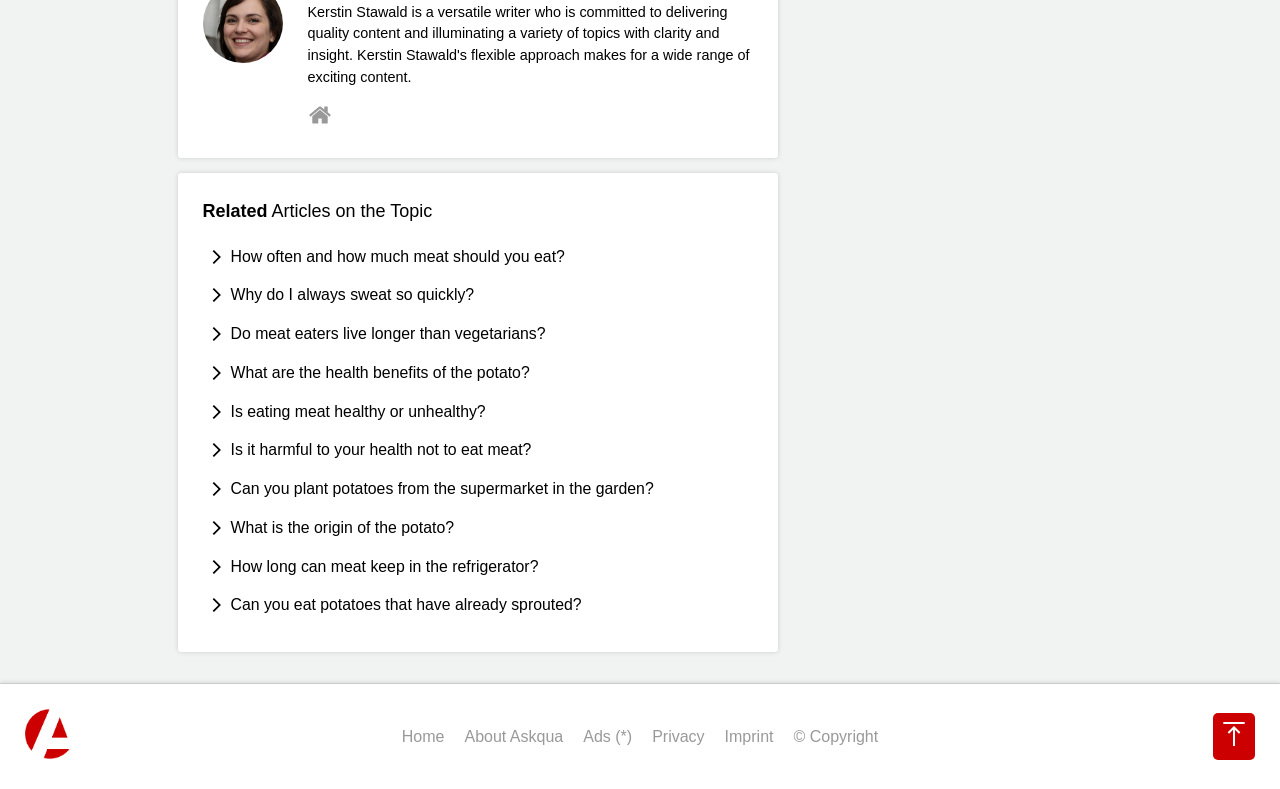What is the topic of the related articles?
Please answer the question with a single word or phrase, referencing the image.

Meat and potatoes